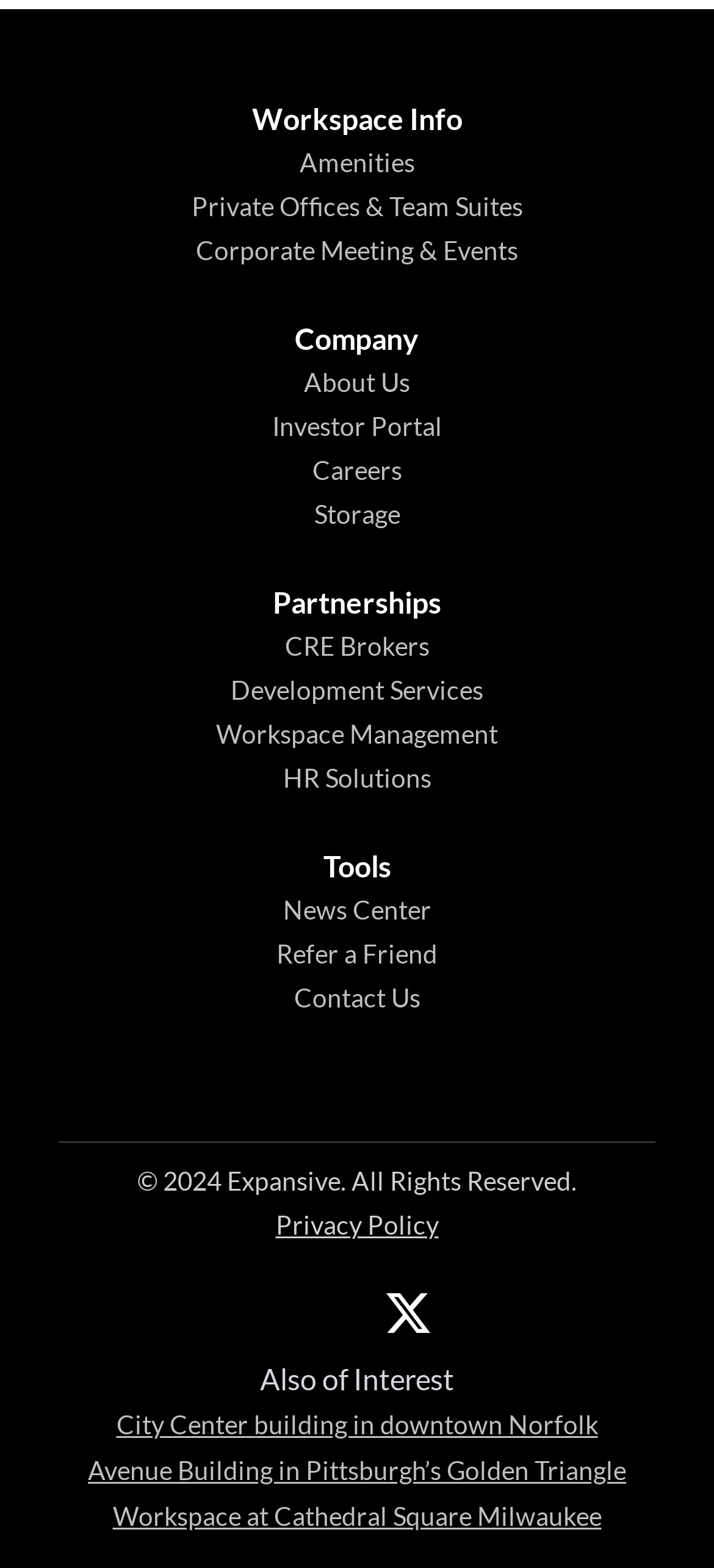Identify the bounding box coordinates of the section to be clicked to complete the task described by the following instruction: "Read News Center". The coordinates should be four float numbers between 0 and 1, formatted as [left, top, right, bottom].

[0.396, 0.57, 0.604, 0.603]